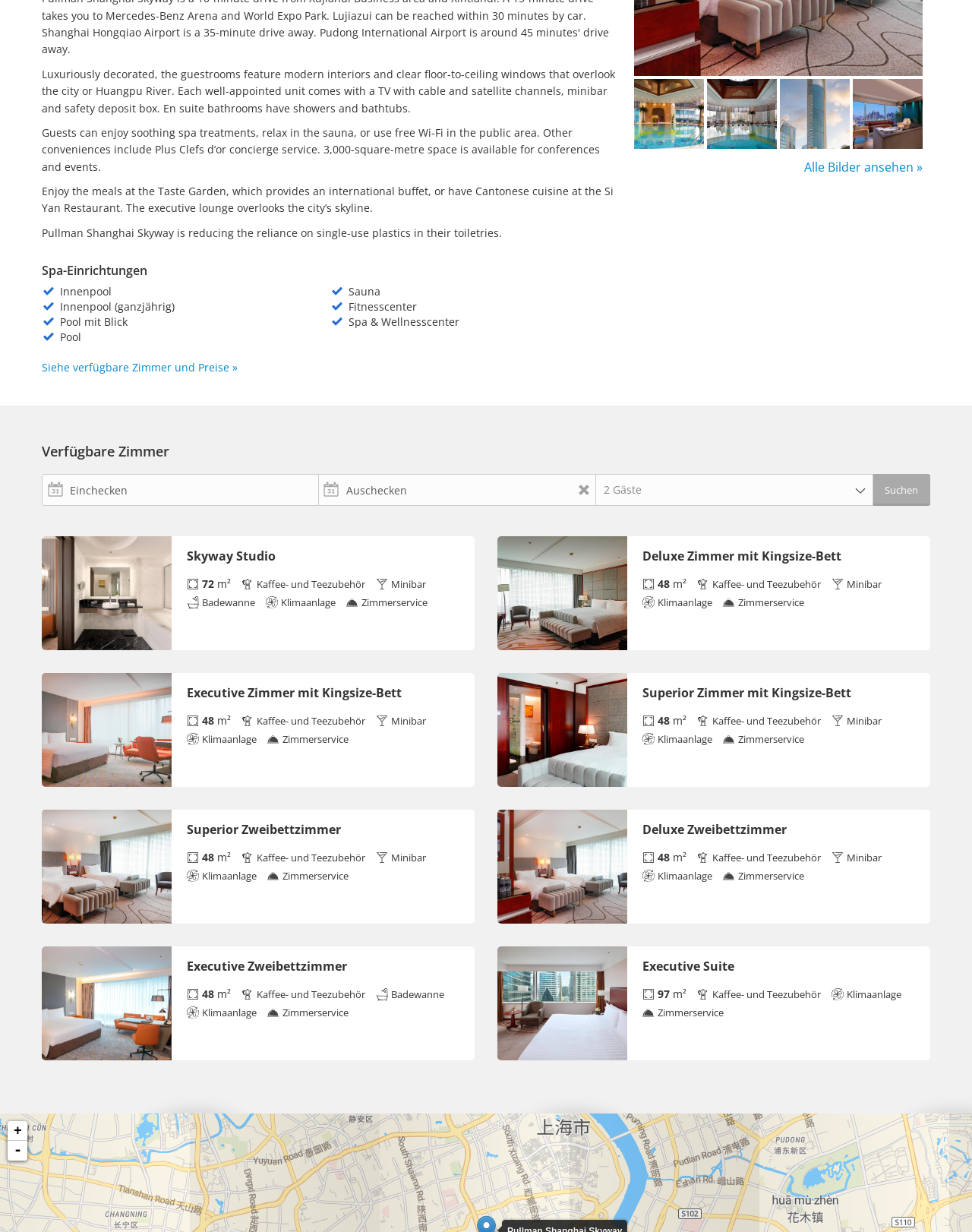Determine the bounding box for the UI element as described: "Blog". The coordinates should be represented as four float numbers between 0 and 1, formatted as [left, top, right, bottom].

None